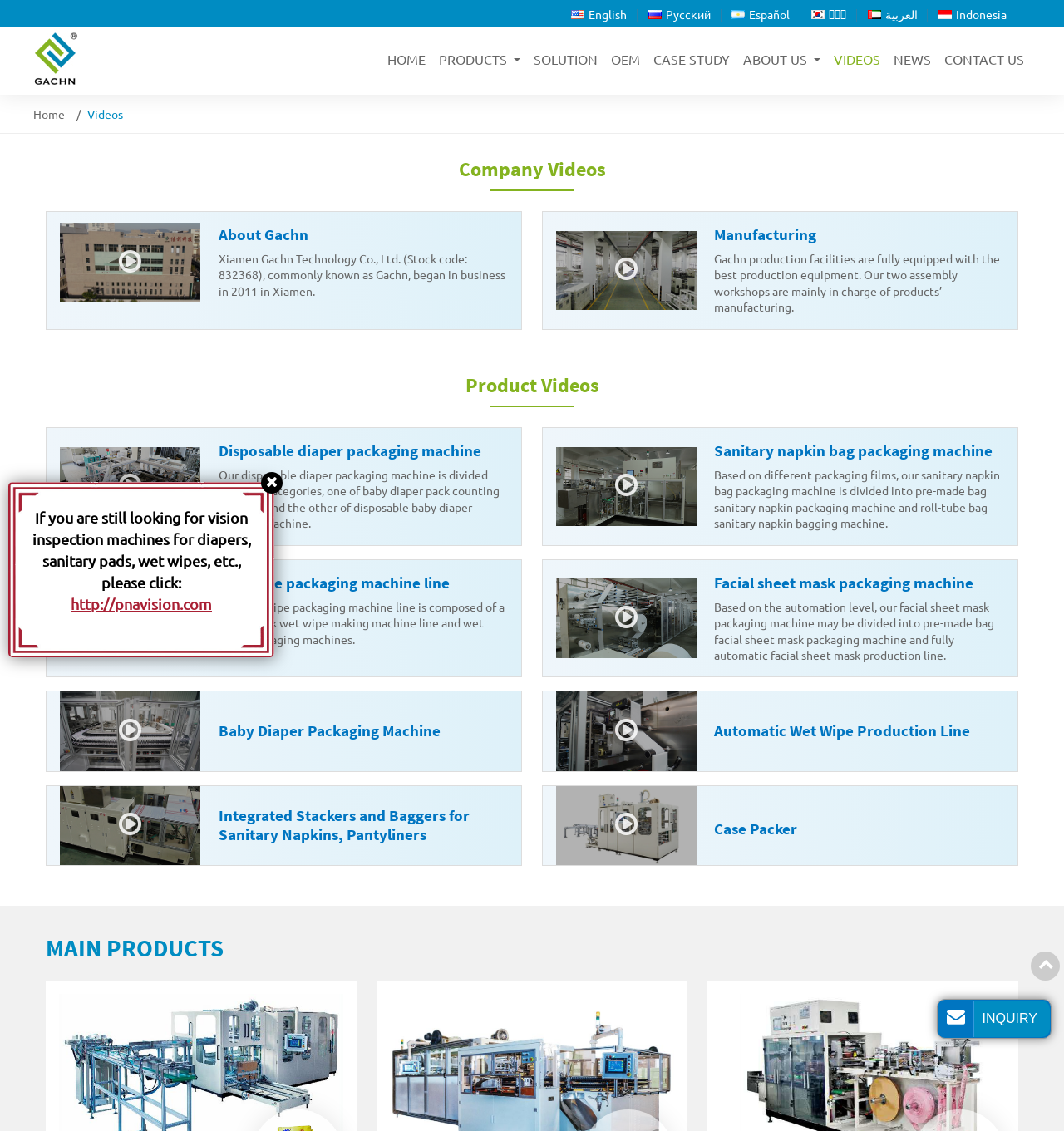Please provide a brief answer to the following inquiry using a single word or phrase:
What is the name of the product that packs sanitary napkins?

Sanitary napkin bag packaging machine